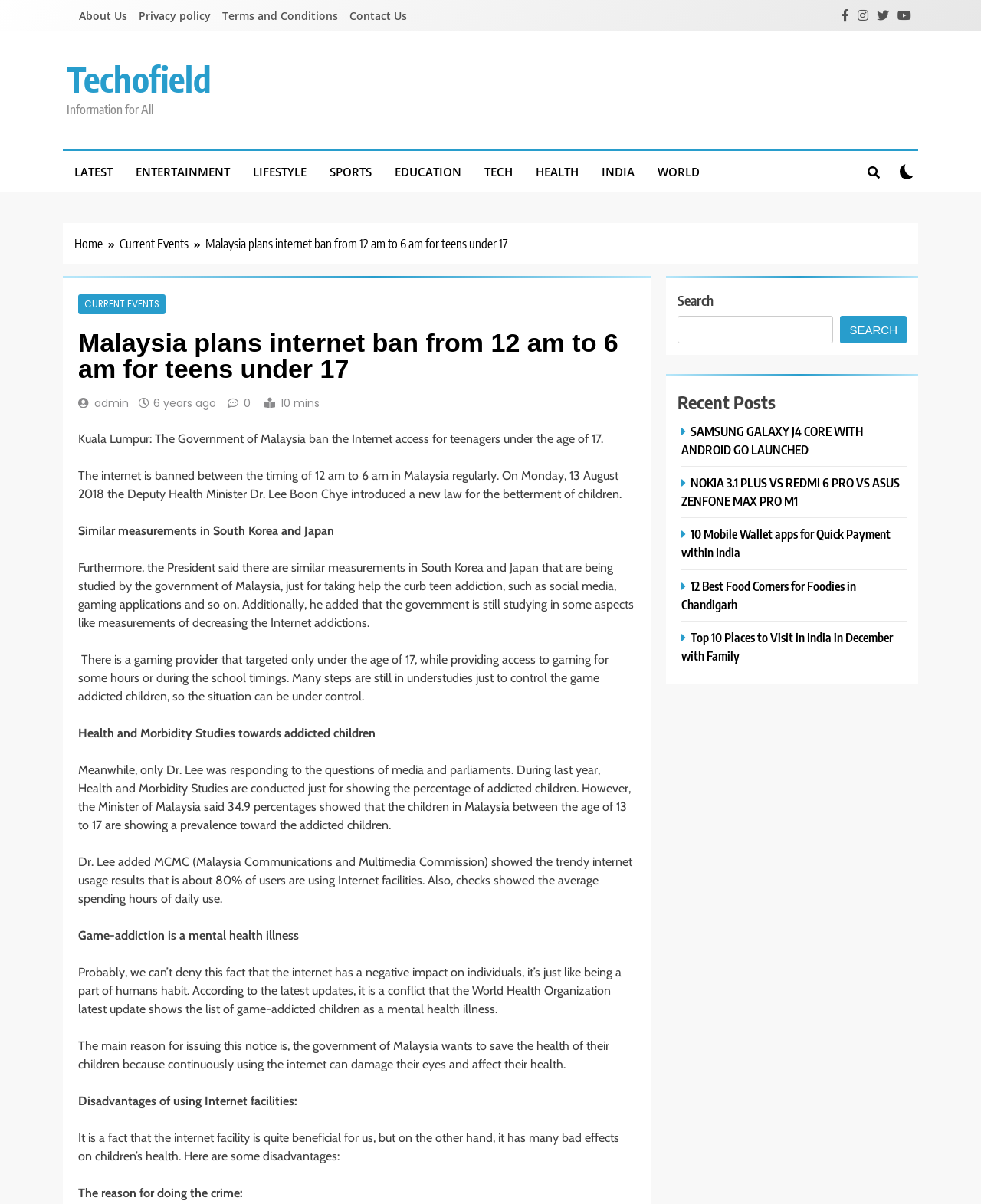Identify the bounding box coordinates necessary to click and complete the given instruction: "Click on the 'LATEST' link".

[0.064, 0.125, 0.127, 0.16]